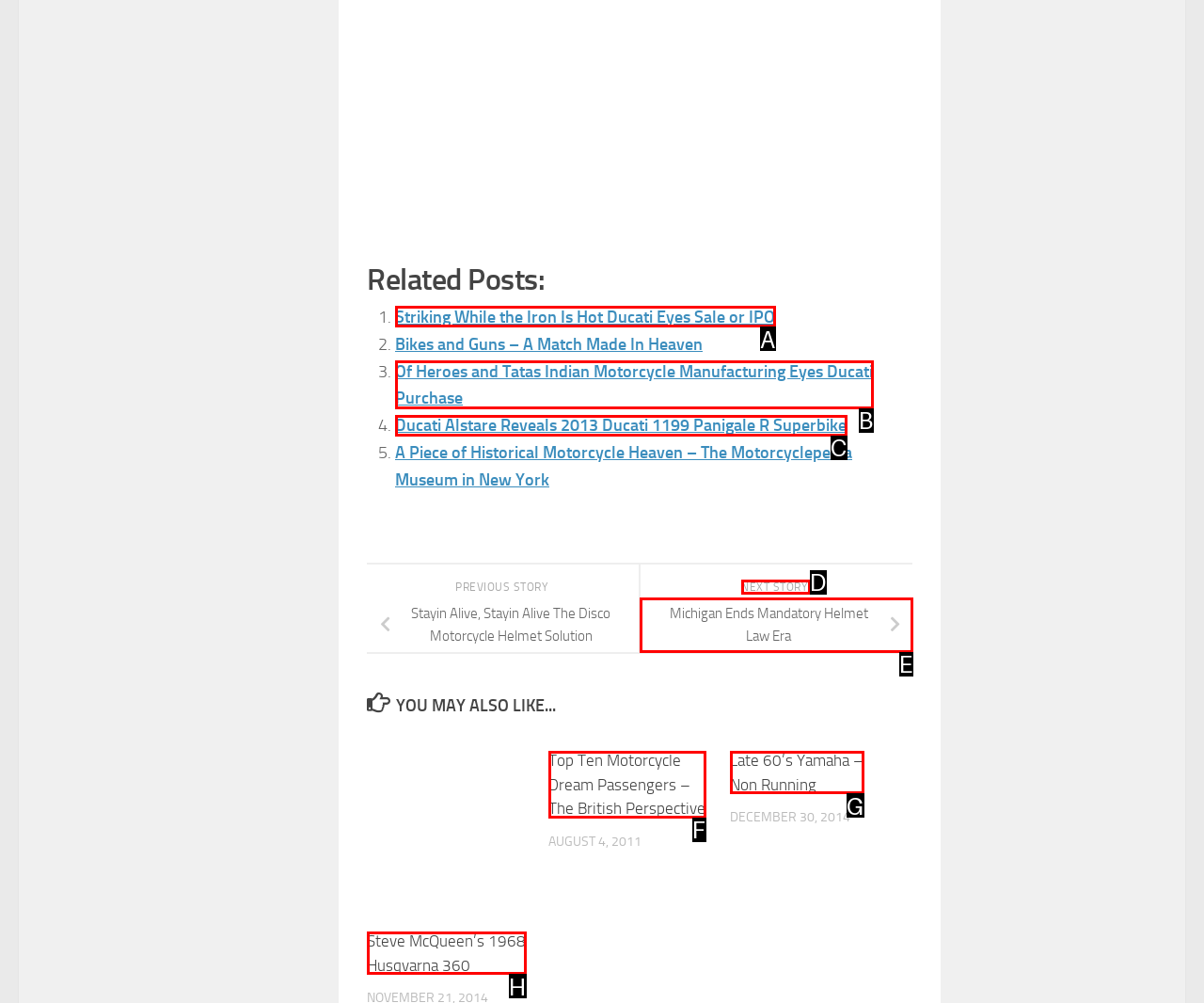From the given options, indicate the letter that corresponds to the action needed to complete this task: Click on 'NEXT STORY'. Respond with only the letter.

D